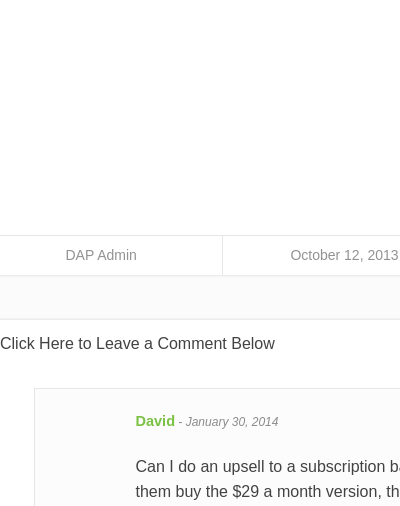What is the name of the user who left a comment?
Please answer the question with a detailed and comprehensive explanation.

Below the image, there is a comment section where users can leave comments and engage in discussions. One of the users, named David, has left a comment inquiring about upselling strategies for subscription-based products.